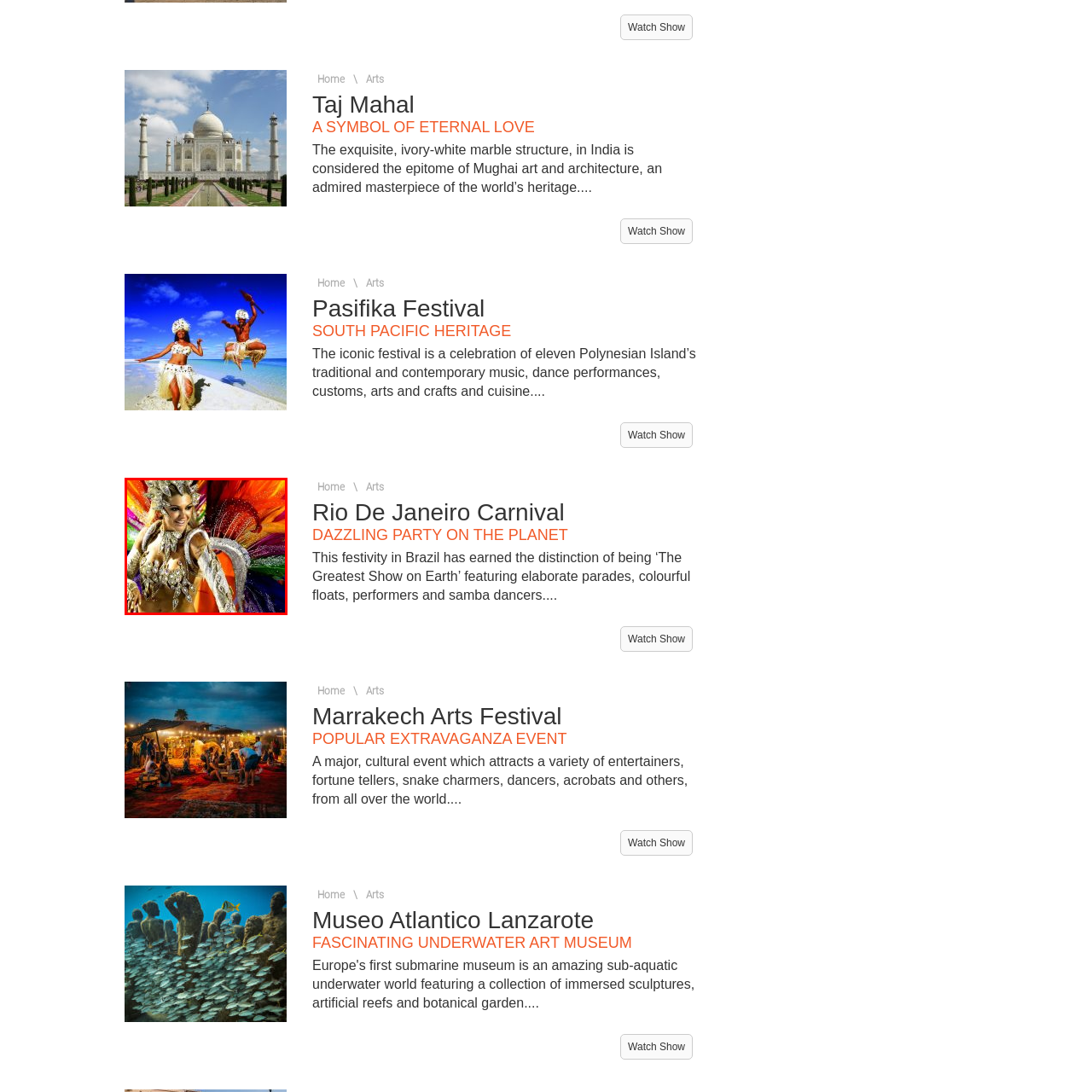What is the background of the image?
Please closely examine the image within the red bounding box and provide a detailed answer based on the visual information.

The background of the image bursts with vivid colors from the dazzling display of the carnival, highlighting the energy and enthusiasm that surrounds this iconic celebration, creating a lively and festive atmosphere.